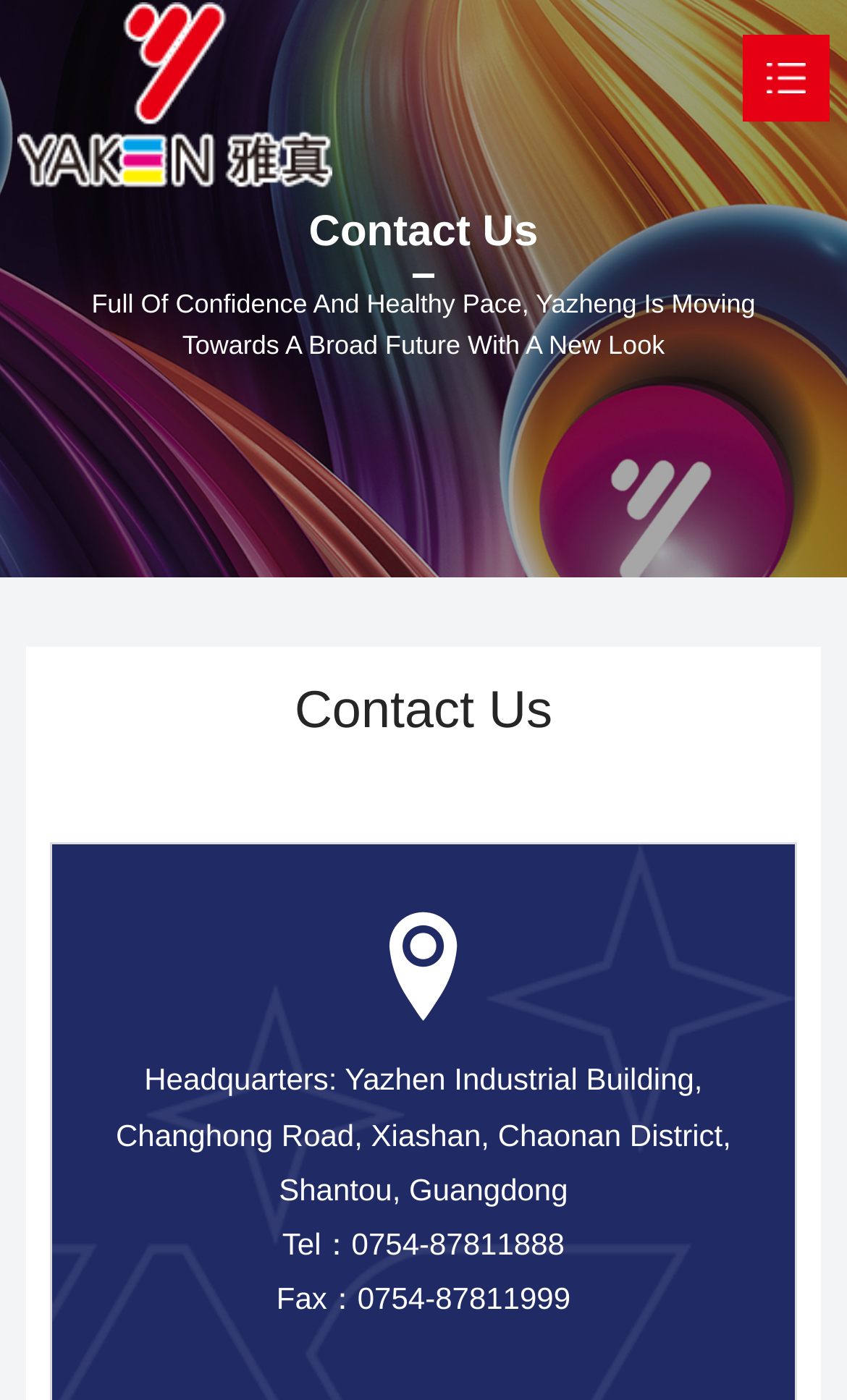Identify the bounding box coordinates of the area you need to click to perform the following instruction: "call the headquarters".

[0.415, 0.876, 0.667, 0.901]